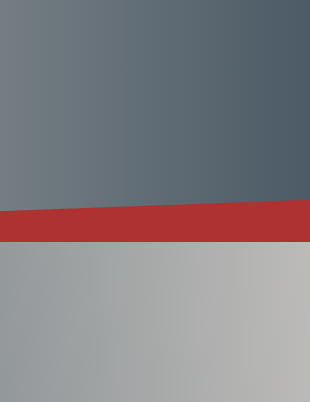Describe every aspect of the image in detail.

The image features a sleek, modern design characterized by a smooth gradient transitioning from a deep blue-gray at the top to a soft gray at the bottom. A bold red band runs horizontally across the center, creating a striking visual contrast and adding a dynamic element to the overall composition. This design element likely serves to enhance the theme of cyber security, aligning with the topics covered on the webpage, such as managed security services, vulnerability management, and incident response. The image's aesthetic reflects a professional and sophisticated approach to cybersecurity, underscoring the importance of protecting digital infrastructure in today's interconnected world.